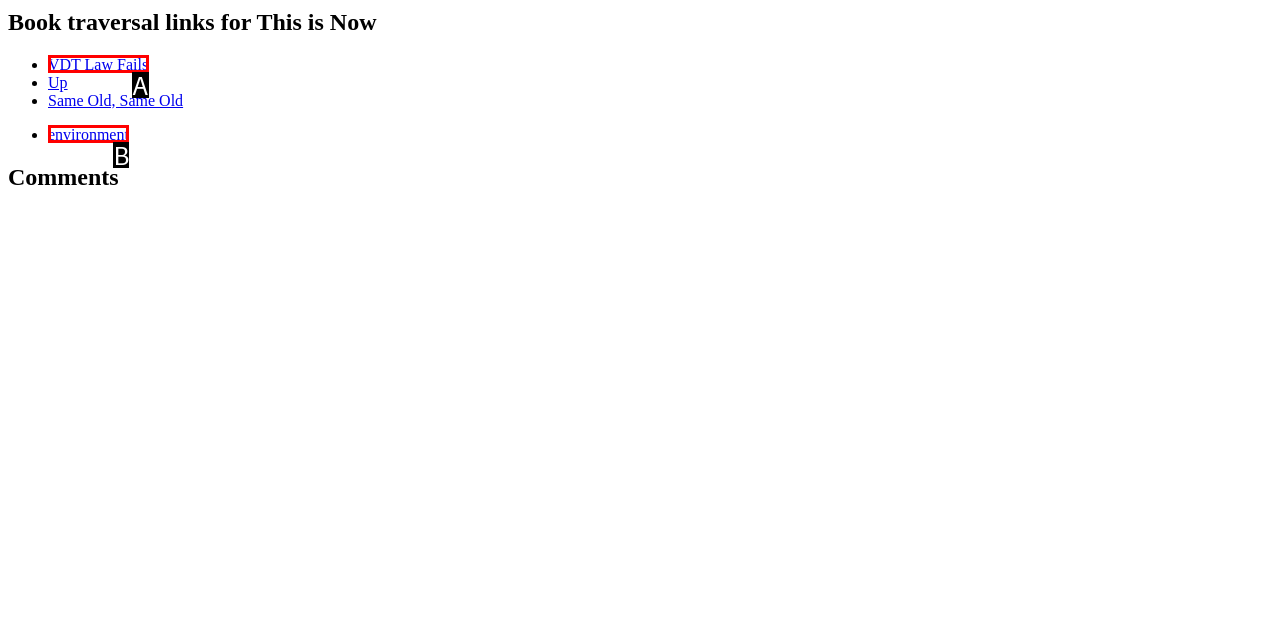Tell me which one HTML element best matches the description: VDT Law Fails
Answer with the option's letter from the given choices directly.

A